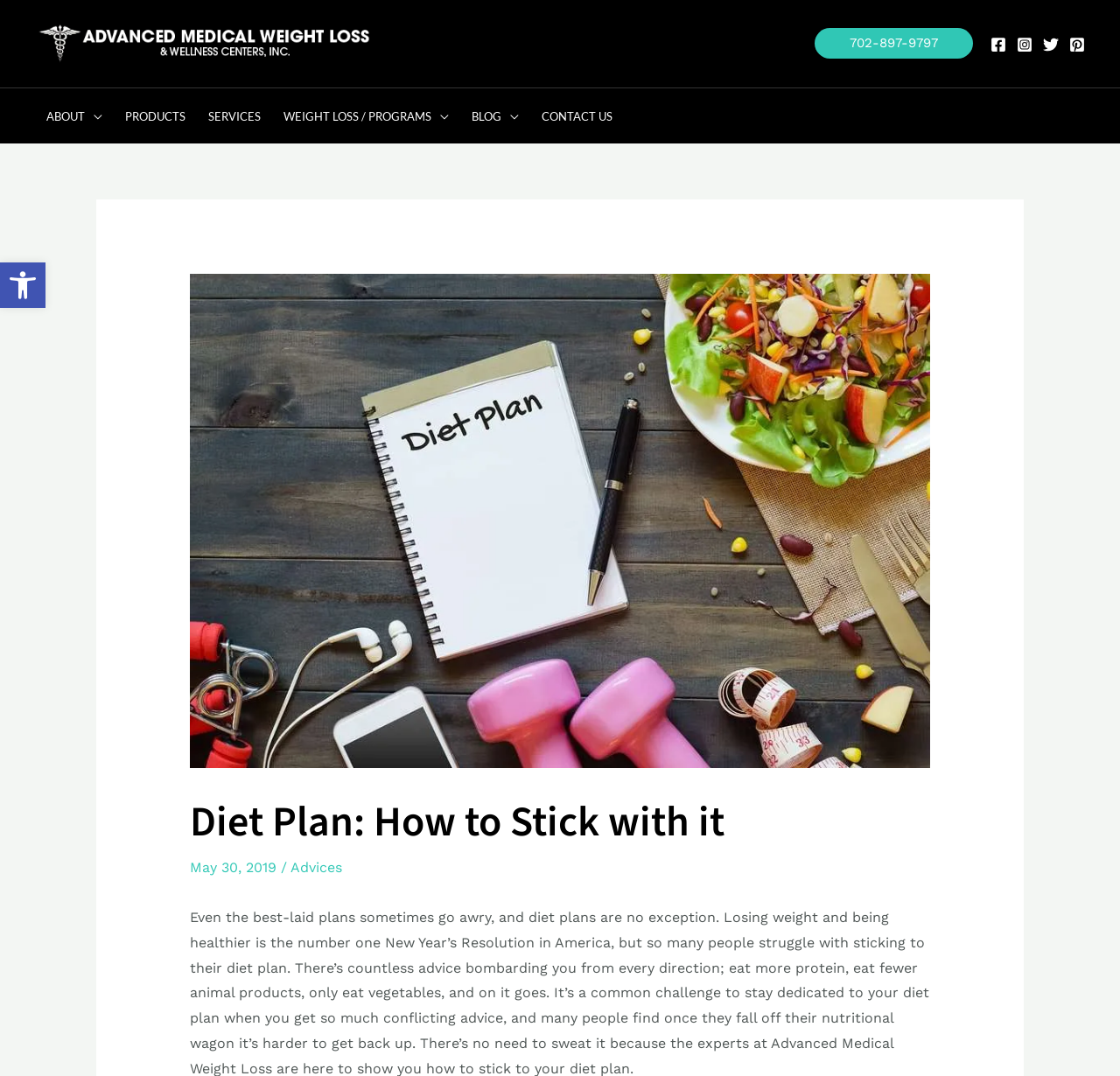Find the primary header on the webpage and provide its text.

Diet Plan: How to Stick with it